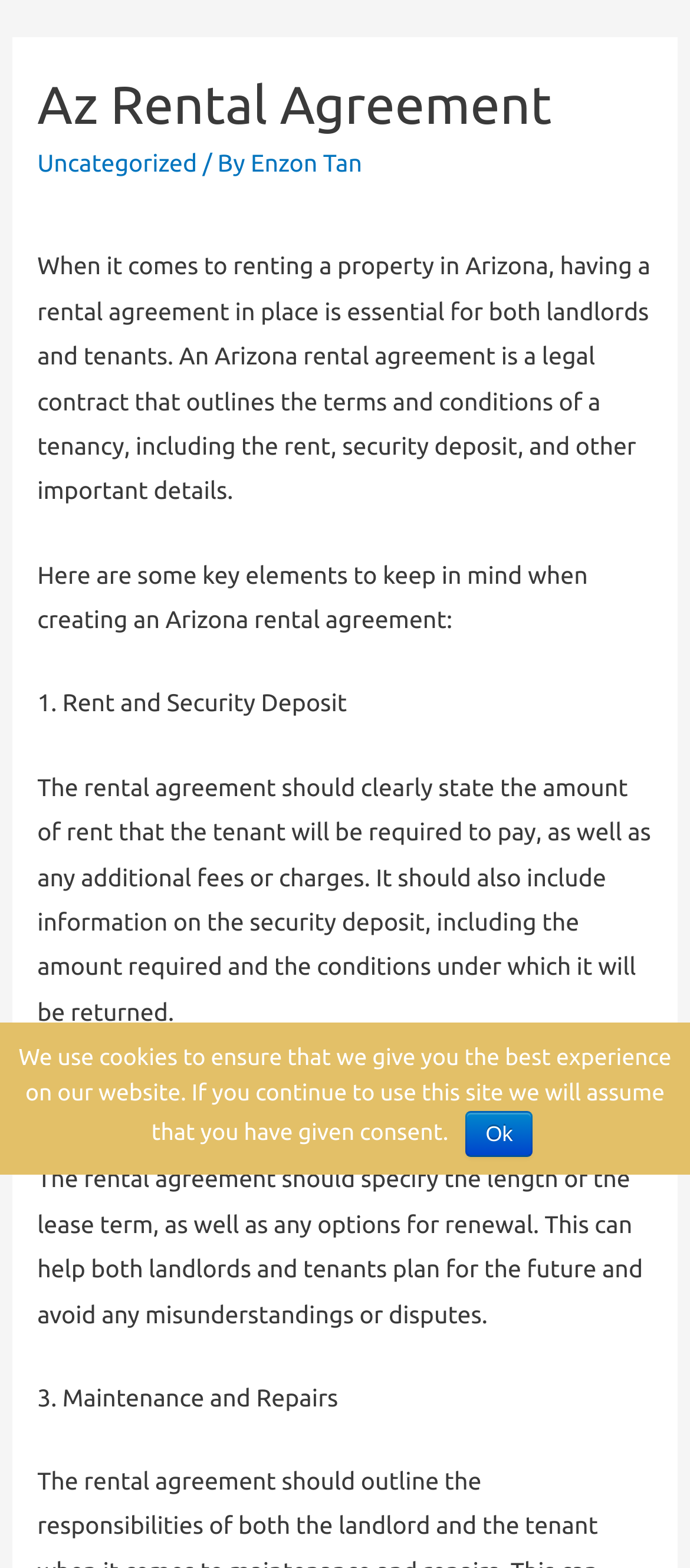Please provide a comprehensive response to the question below by analyzing the image: 
What is the purpose of an Arizona rental agreement?

According to the webpage, an Arizona rental agreement is a legal contract that outlines the terms and conditions of a tenancy, including the rent, security deposit, and other important details.